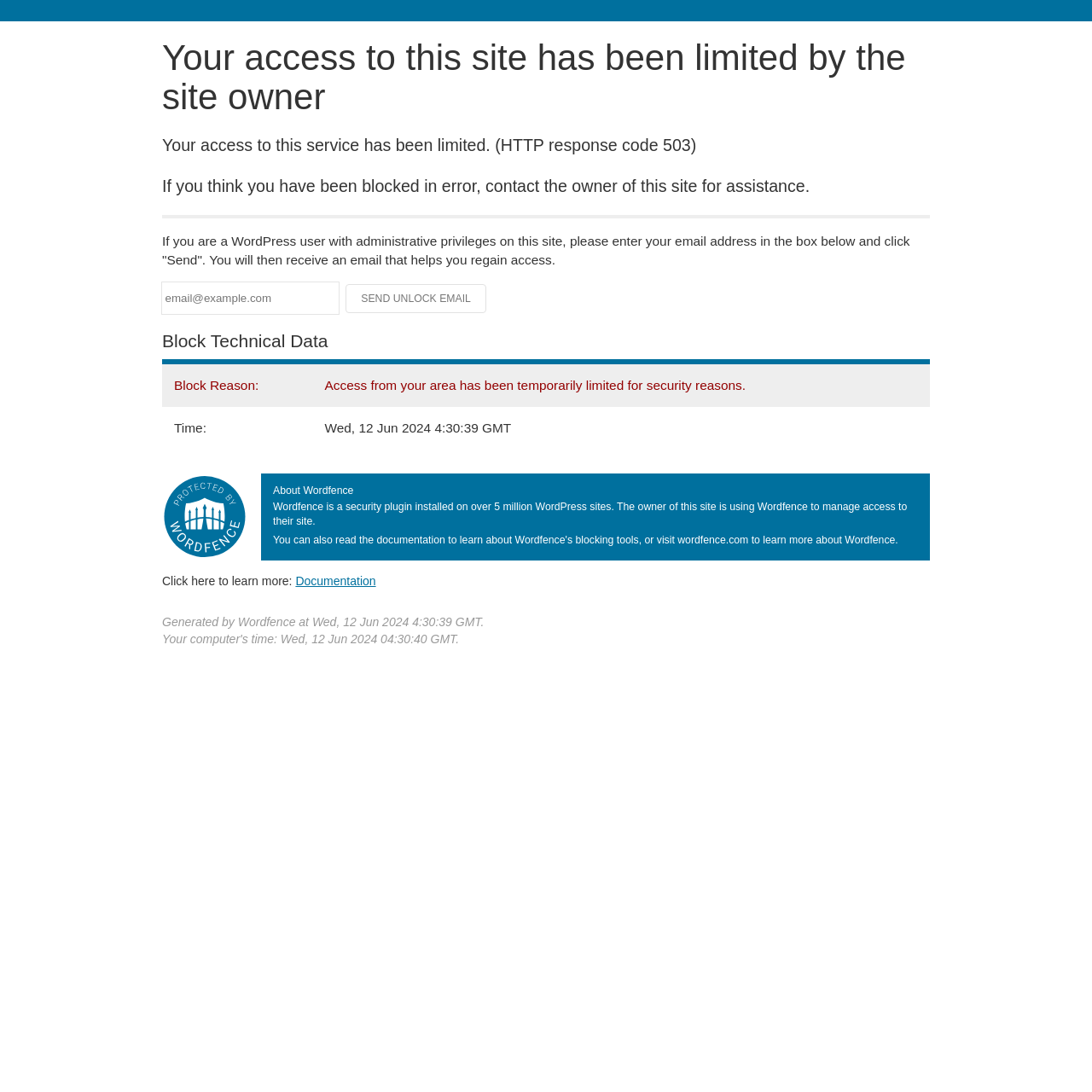Using the information in the image, give a comprehensive answer to the question: 
What is the date and time when the site access was limited?

The date and time when the site access was limited is mentioned in the table under 'Block Technical Data' section, where it says 'Wed, 12 Jun 2024 4:30:39 GMT'.